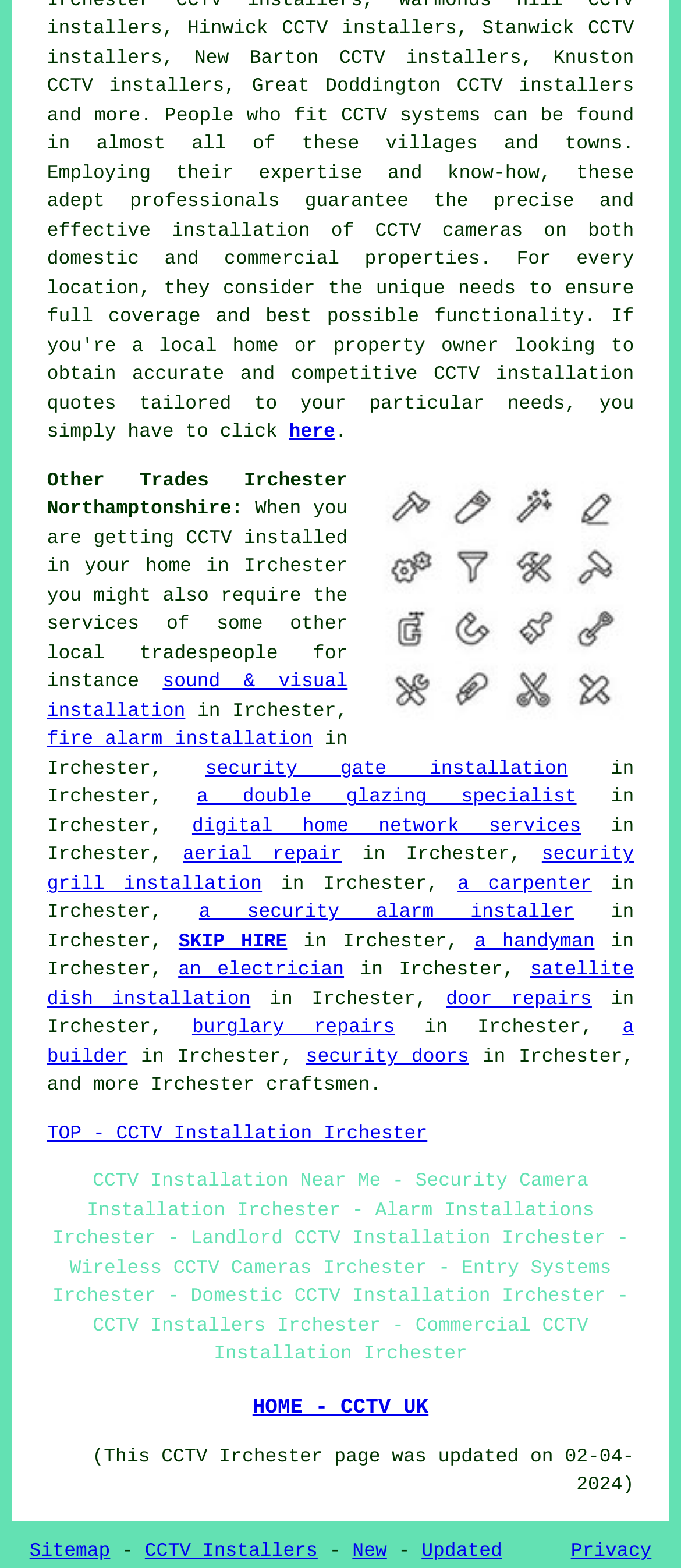Extract the bounding box coordinates of the UI element described by: "TOP - CCTV Installation Irchester". The coordinates should include four float numbers ranging from 0 to 1, e.g., [left, top, right, bottom].

[0.069, 0.717, 0.628, 0.73]